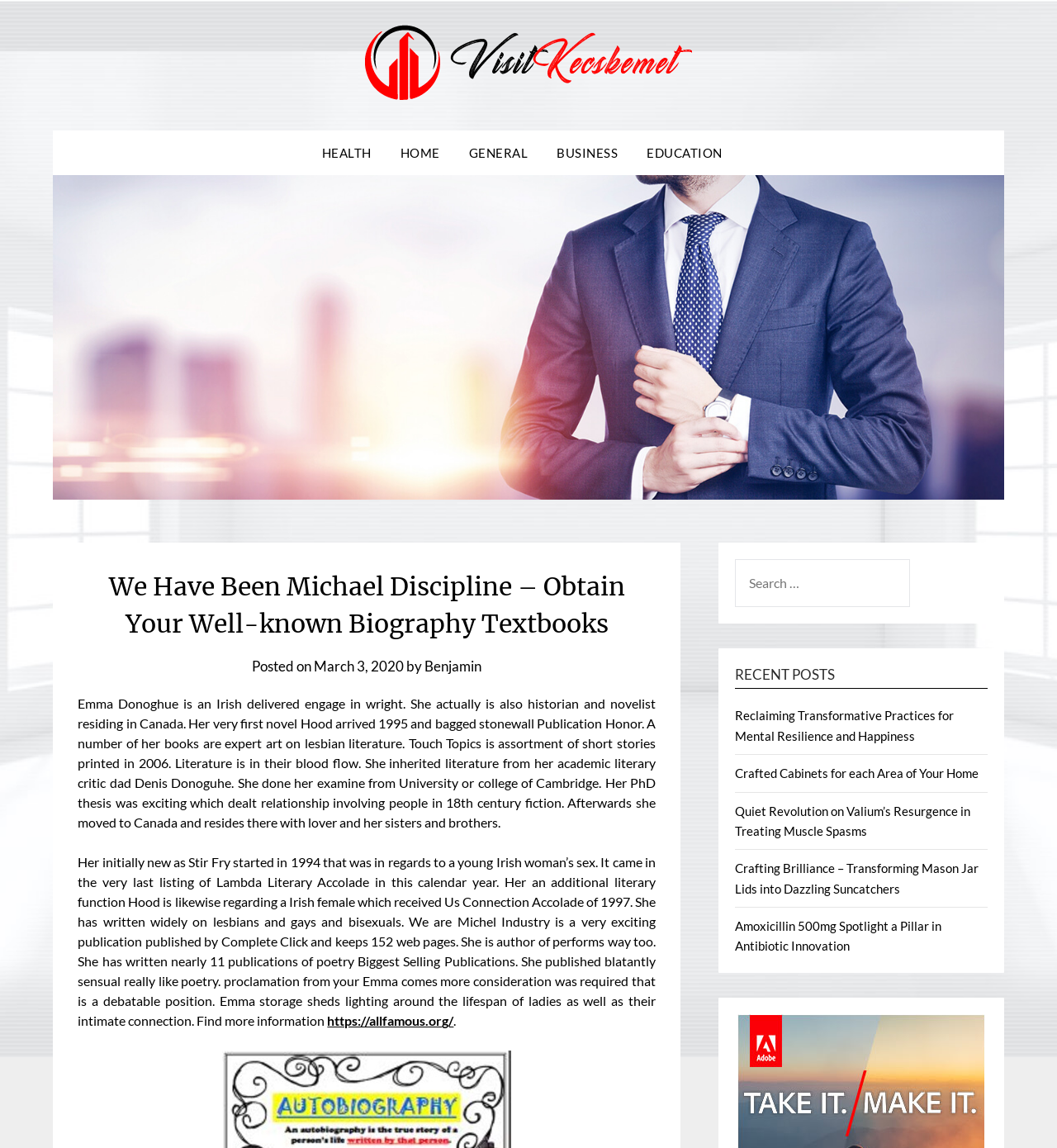What is the category of the post 'Reclaiming Transformative Practices for Mental Resilience and Happiness'?
Based on the image, give a one-word or short phrase answer.

GENERAL